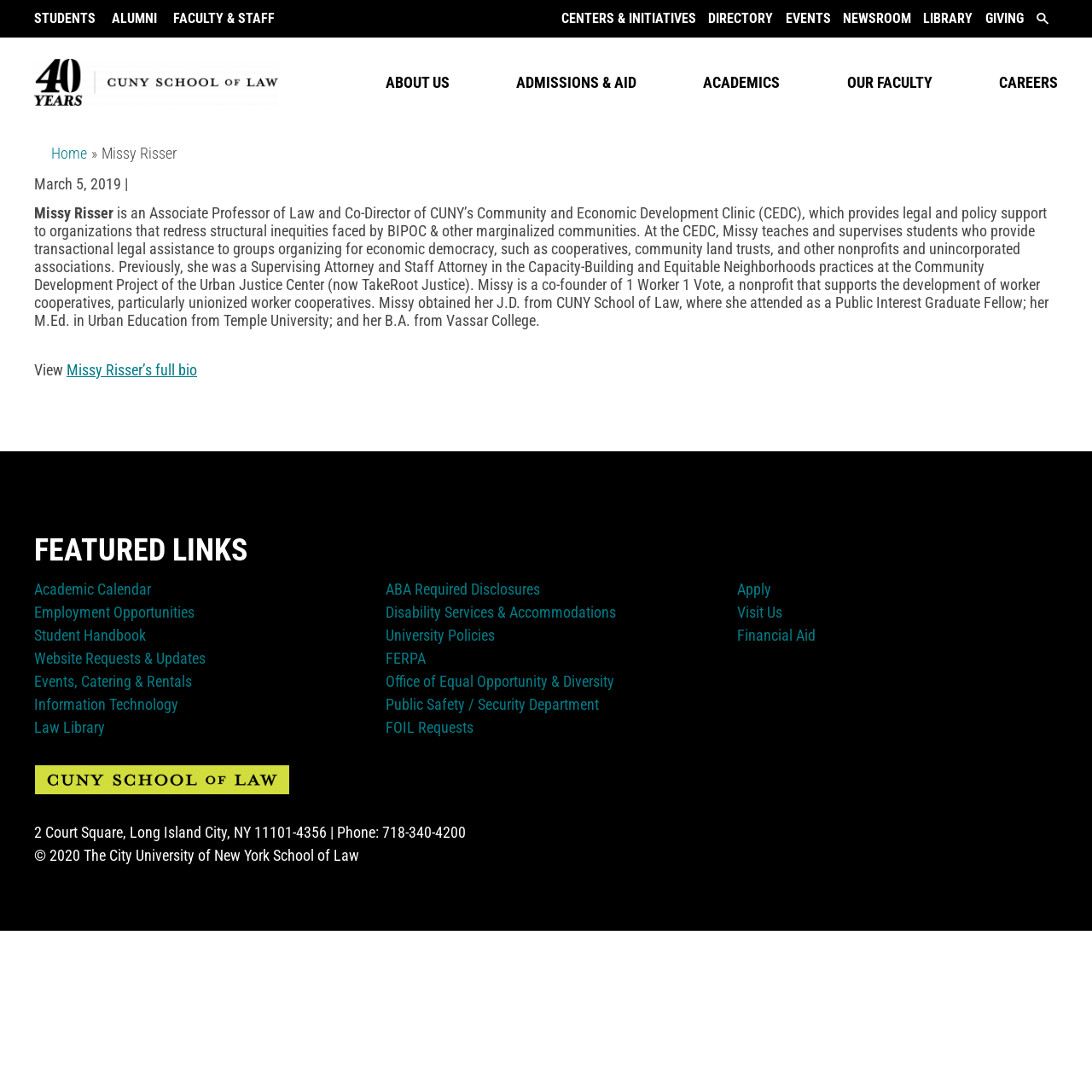Kindly provide the bounding box coordinates of the section you need to click on to fulfill the given instruction: "Search".

[0.948, 0.009, 0.969, 0.024]